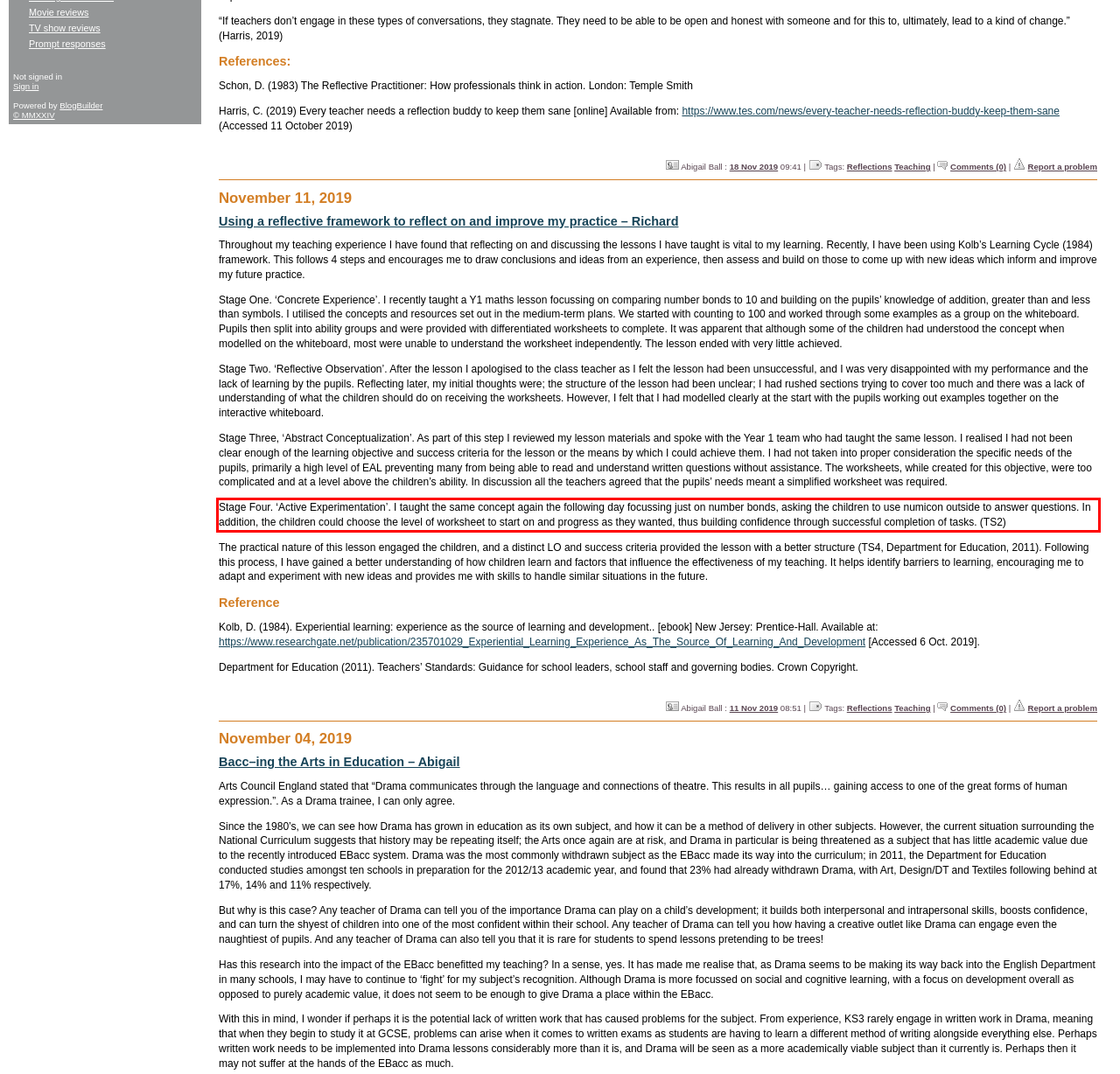Review the screenshot of the webpage and recognize the text inside the red rectangle bounding box. Provide the extracted text content.

Stage Four. ‘Active Experimentation’. I taught the same concept again the following day focussing just on number bonds, asking the children to use numicon outside to answer questions. In addition, the children could choose the level of worksheet to start on and progress as they wanted, thus building confidence through successful completion of tasks. (TS2)